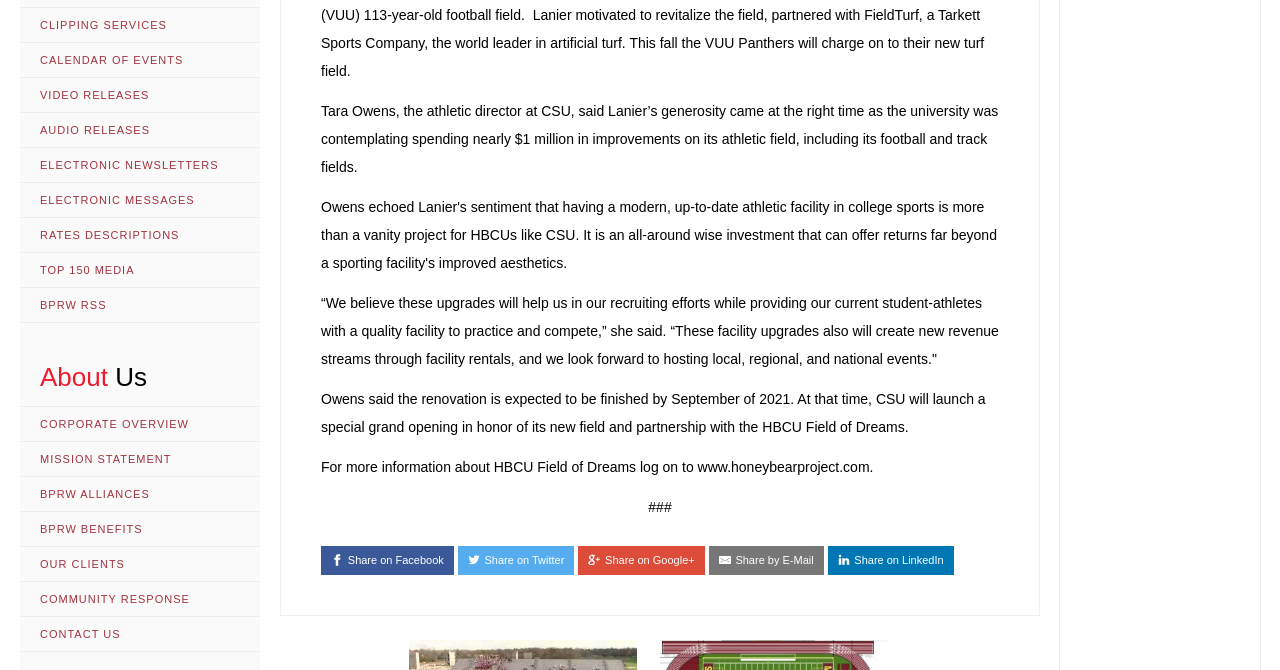Determine the bounding box coordinates of the region I should click to achieve the following instruction: "Check out TOP 150 MEDIA". Ensure the bounding box coordinates are four float numbers between 0 and 1, i.e., [left, top, right, bottom].

[0.016, 0.378, 0.203, 0.43]